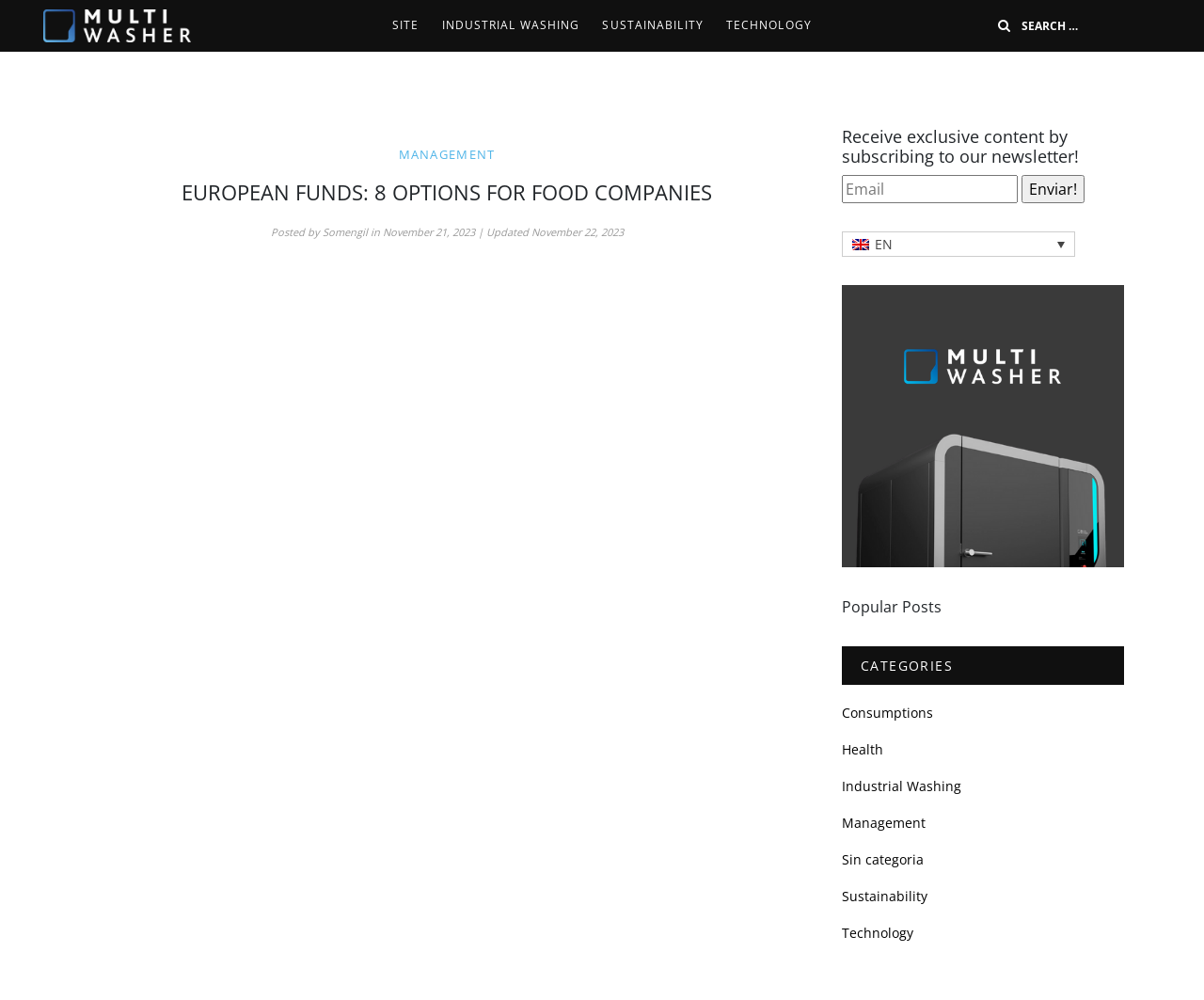Please answer the following question using a single word or phrase: 
What is the category of the link 'Industrial Washing'?

Industrial Washing